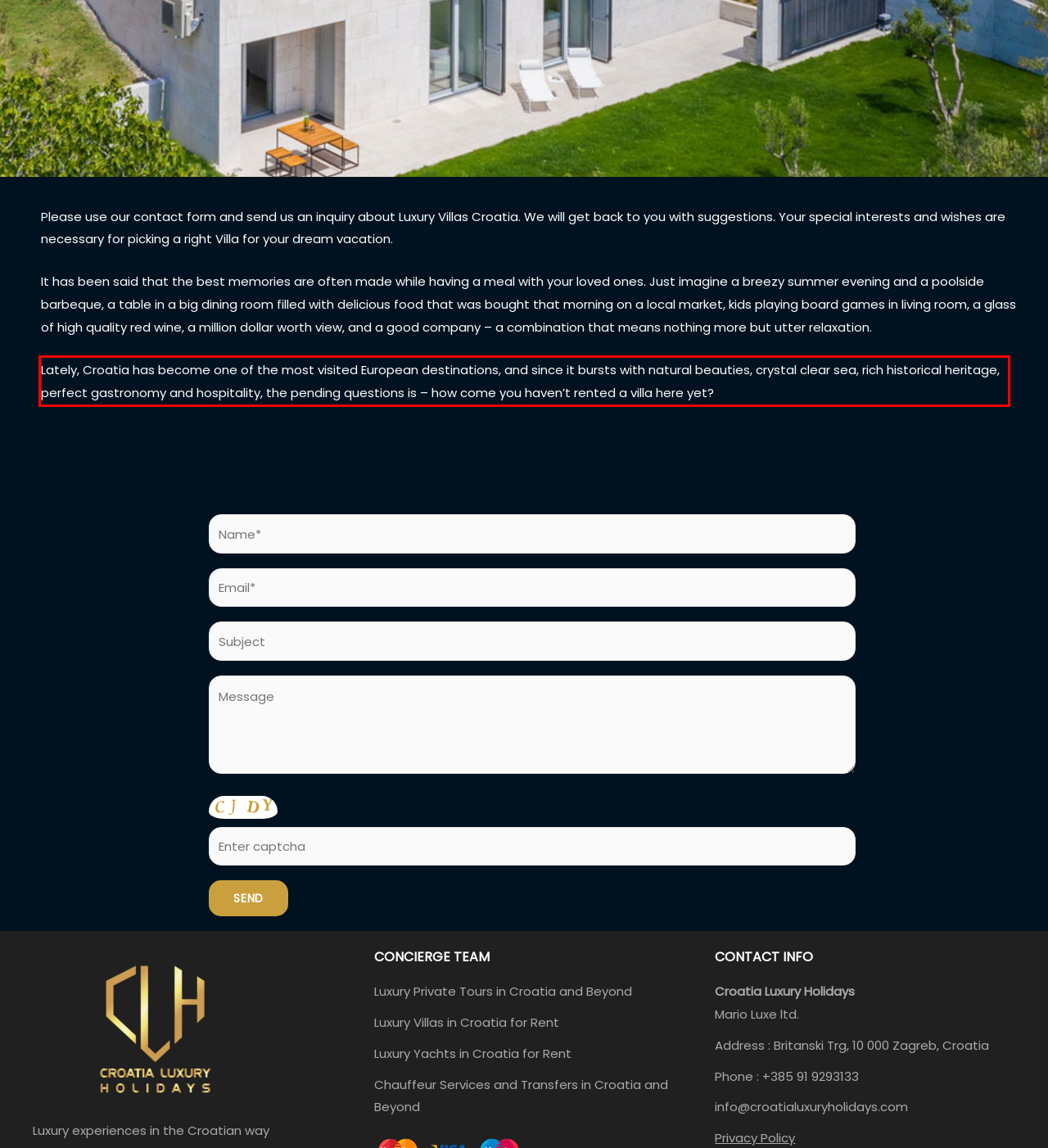The screenshot provided shows a webpage with a red bounding box. Apply OCR to the text within this red bounding box and provide the extracted content.

Lately, Croatia has become one of the most visited European destinations, and since it bursts with natural beauties, crystal clear sea, rich historical heritage, perfect gastronomy and hospitality, the pending questions is – how come you haven’t rented a villa here yet?